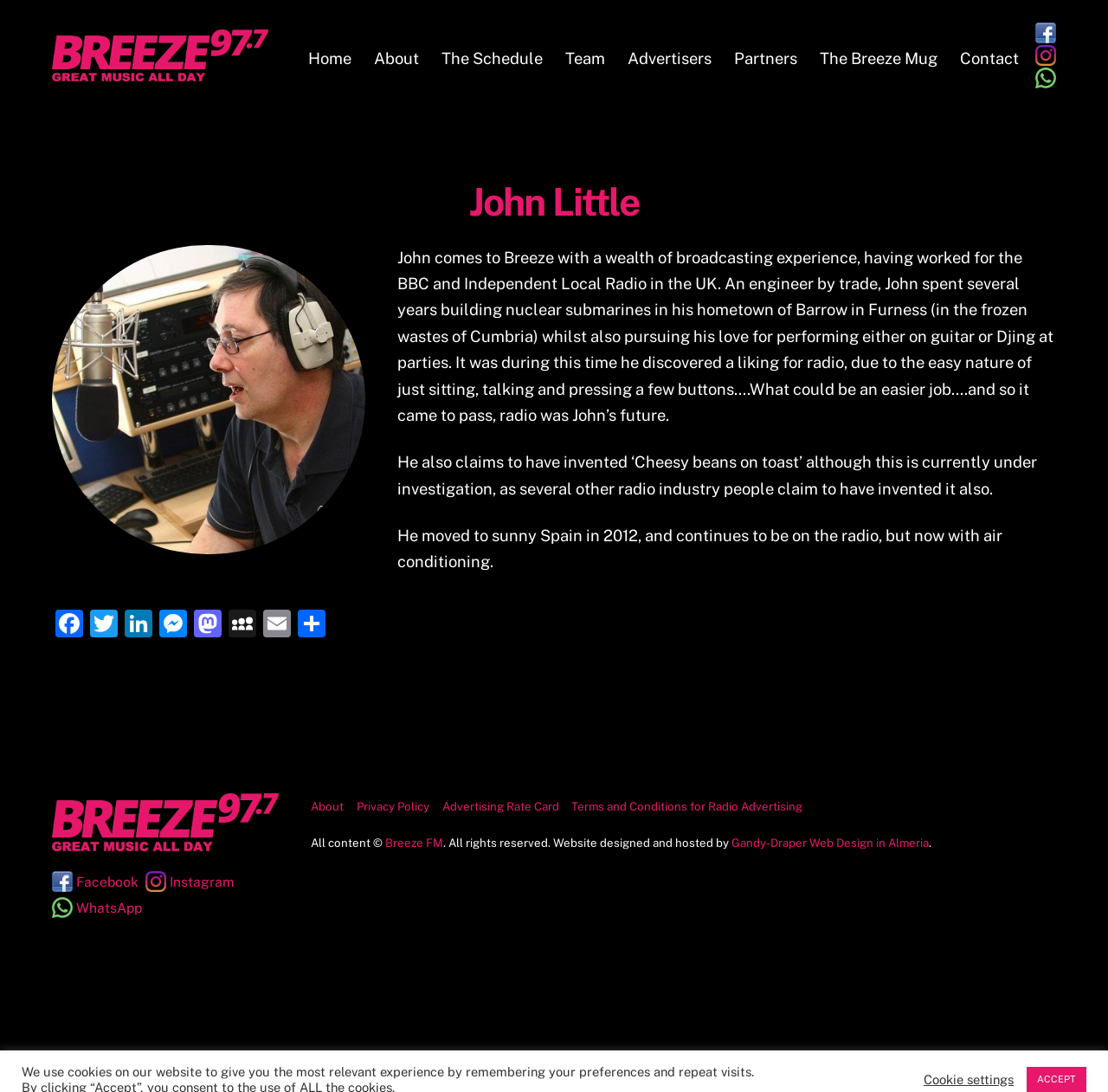Give a detailed account of the webpage.

This webpage is about John Little, a radio presenter at Breeze FM. At the top left corner, there is a link to Breeze FM accompanied by an image of the radio station's logo. On the top right corner, there are three social media links: Facebook, Instagram, and WhatsApp, each with its respective icon.

Below the top section, there is a main content area that takes up most of the page. It starts with a heading "John Little" and a link to his name. Below the heading, there is an image of John Little. The main content area is divided into three sections of text, which describe John's background, experience, and interests. The text sections are separated by a small gap.

On the right side of the main content area, there are several social media links, including Facebook, Twitter, LinkedIn, Messenger, Mastodon, MySpace, Email, and Share.

At the bottom of the page, there is a section with links to various pages, including Home, About, The Schedule, Team, Advertisers, Partners, The Breeze Mug, and Contact. Below this section, there is a content information area with links to Breeze FM, Facebook, Instagram, and WhatsApp, as well as some copyright information and a link to the website designer.

Finally, at the very bottom of the page, there are two buttons: "Cookie settings" and "ACCEPT".